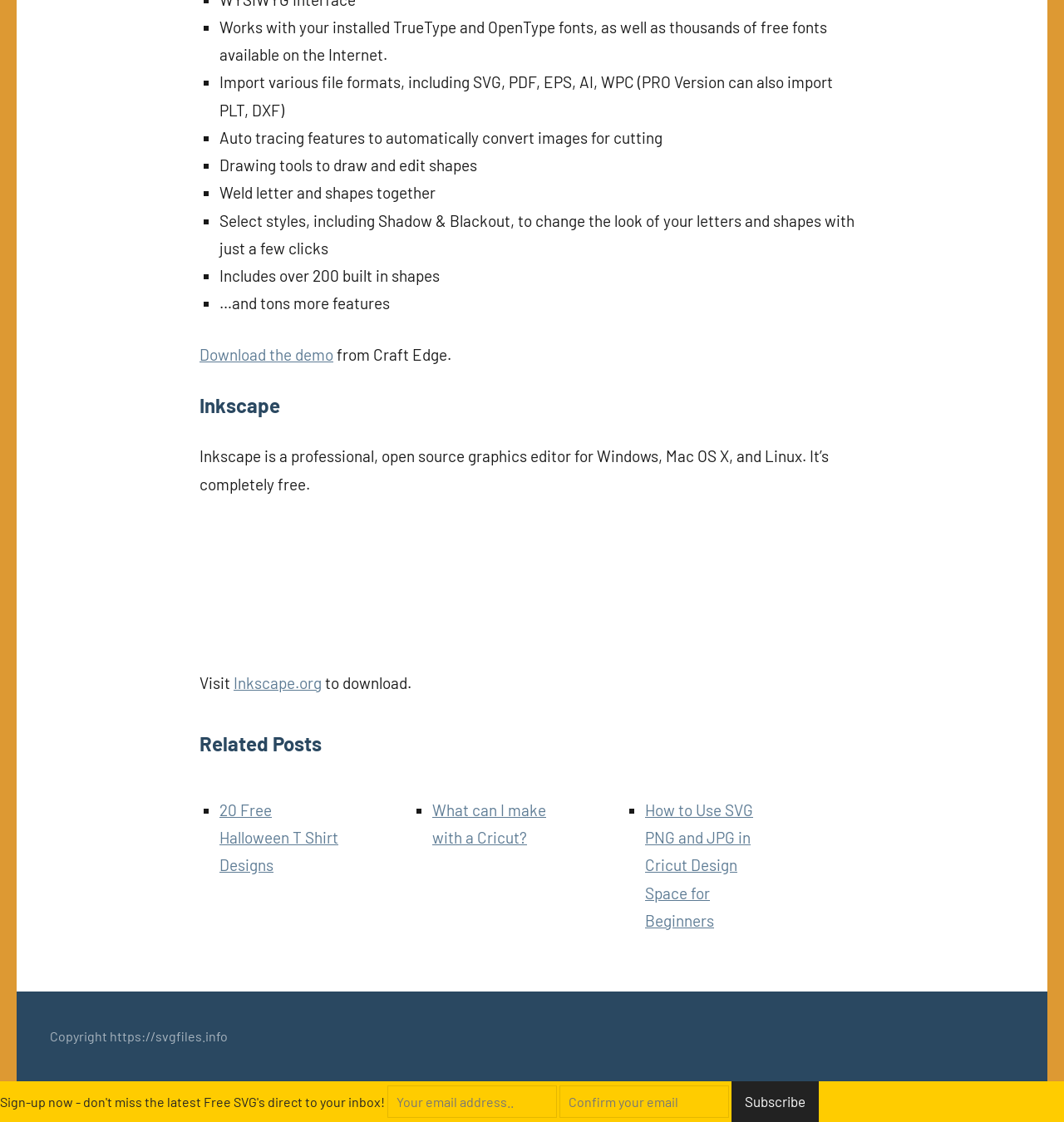Please determine the bounding box coordinates of the area that needs to be clicked to complete this task: 'Subscribe'. The coordinates must be four float numbers between 0 and 1, formatted as [left, top, right, bottom].

[0.688, 0.964, 0.77, 1.0]